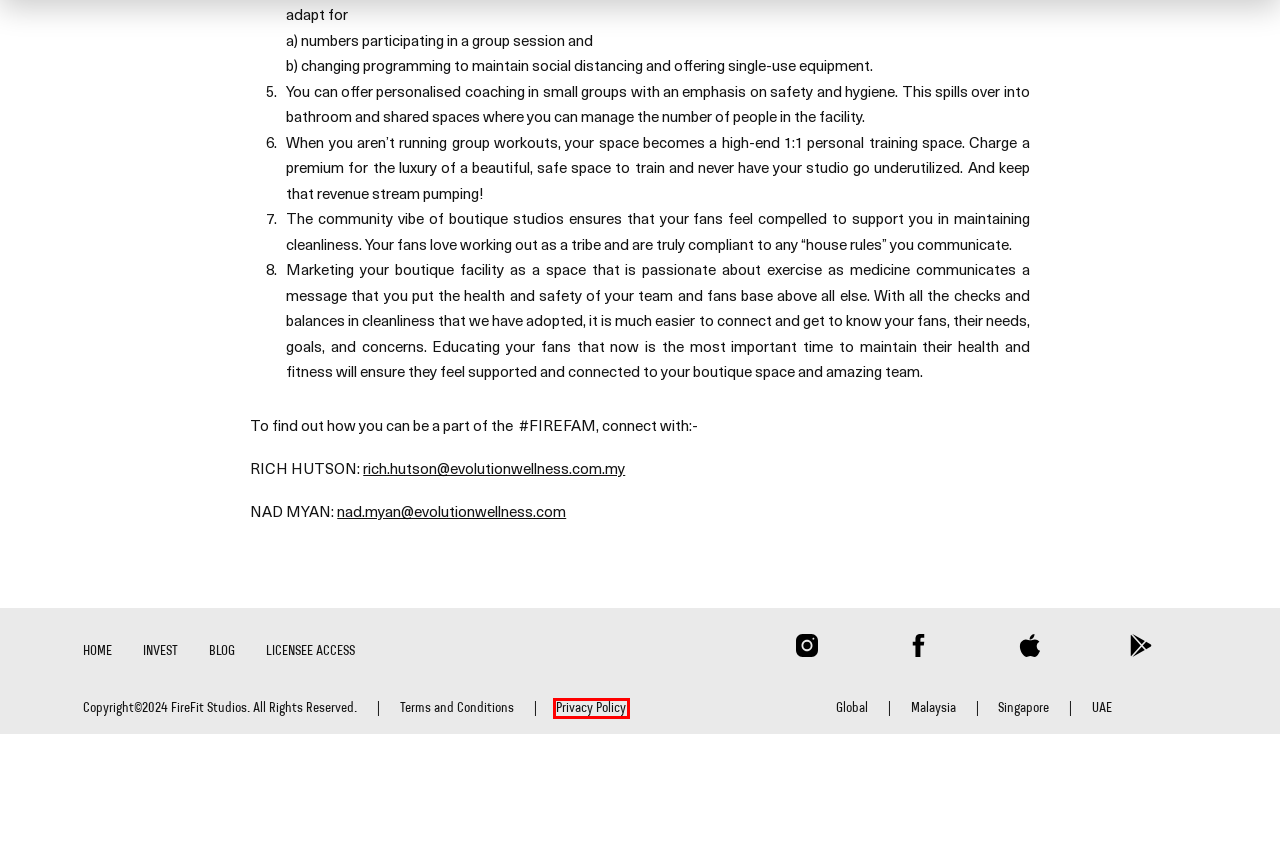You have a screenshot of a webpage, and a red bounding box highlights an element. Select the webpage description that best fits the new page after clicking the element within the bounding box. Options are:
A. ‎FIRE FIT Global on the App Store
B. Redirecting
C. Terms & Conditions | FireFit Studios Premium Boutique Fitness
D. Privacy Policy | FireFit Studios Premium Boutique Fitness
E. Blog | FireFit Studios Premium Boutique Fitness
F. FireFit Studios Malaysia | Boutique Fitness | Group Exercise Classes
G. FireFit Studios UAE | Boutique Fitness | Group Exercise Classes
H. FireFit Studios Singapore | Boutique Fitness | Group Exercise Classes

D